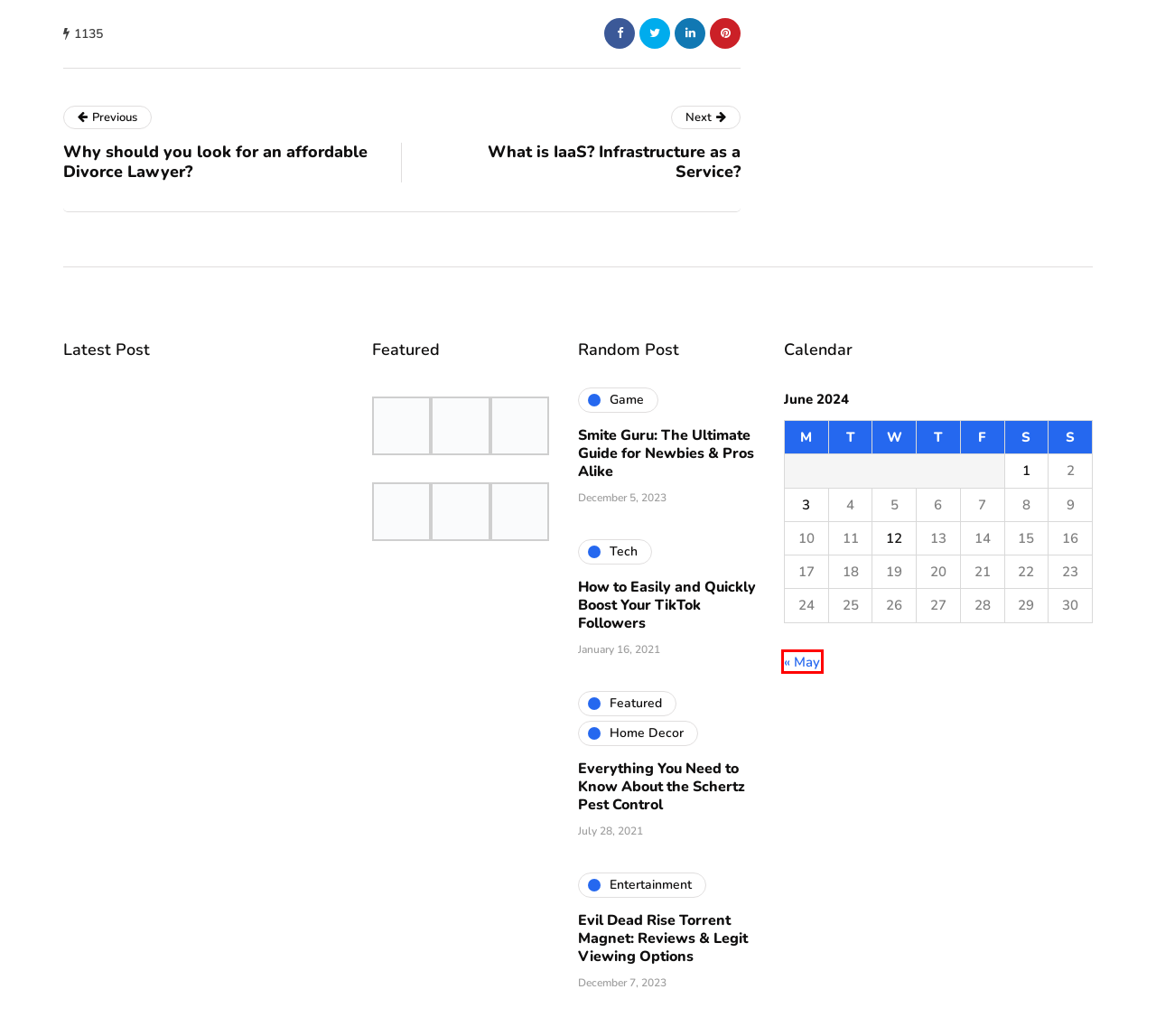You are given a screenshot depicting a webpage with a red bounding box around a UI element. Select the description that best corresponds to the new webpage after clicking the selected element. Here are the choices:
A. Home Decor Archives - Buxvertise
B. Game Archives - Buxvertise
C. June 1, 2024 - Buxvertise
D. What is IaaS? Infrastructure as a Service? - Buxvertise
E. Smite Guru: The Ultimate Guide for Newbies & Pros Alike - Buxvertise
F. Evil Dead Rise Torrent Magnet: Reviews & Legit Viewing Options - Buxvertise
G. May 2024 - Buxvertise
H. Entertainment Archives - Buxvertise

G